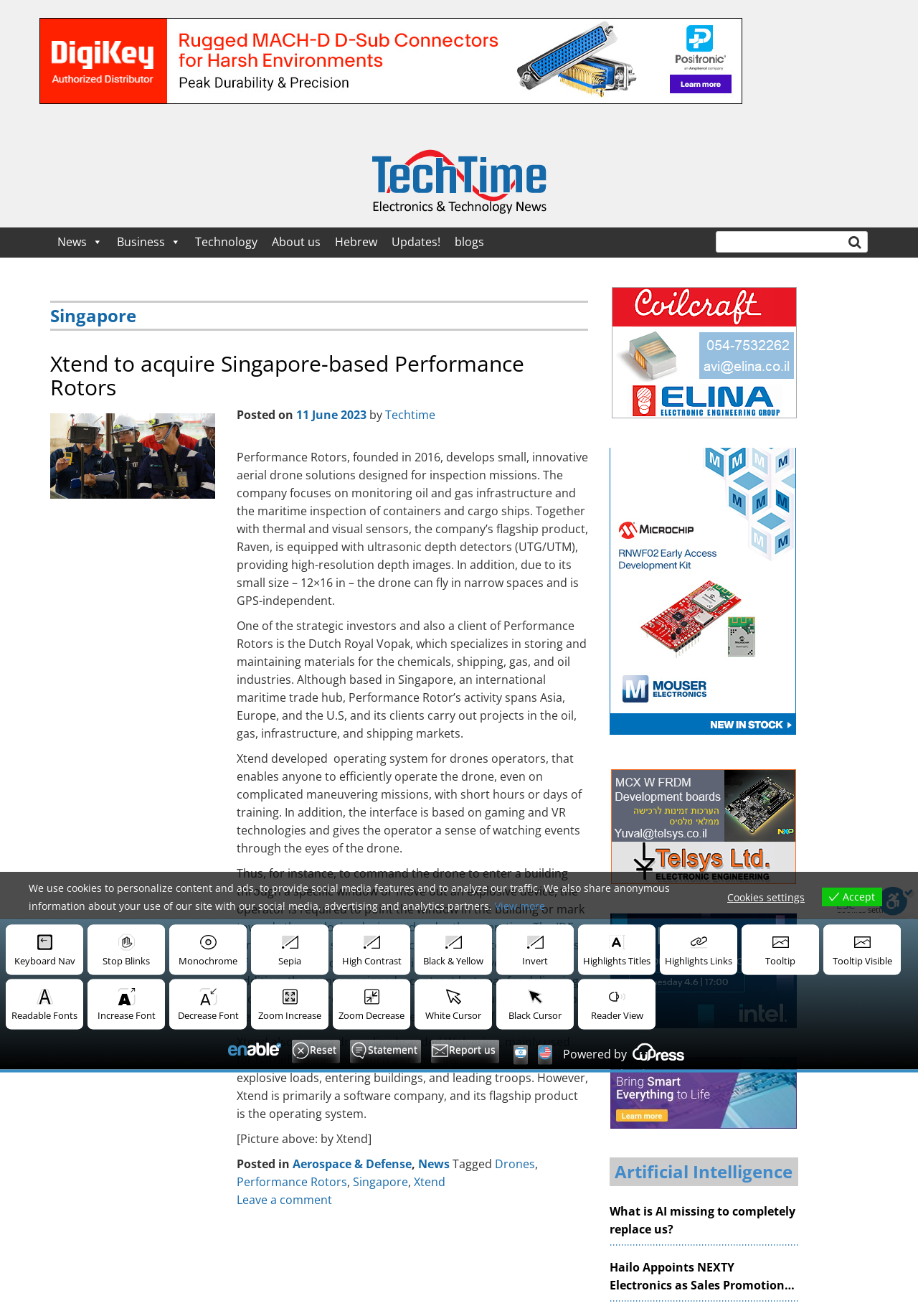Using the webpage screenshot, find the UI element described by Aerospace & Defense. Provide the bounding box coordinates in the format (top-left x, top-left y, bottom-right x, bottom-right y), ensuring all values are floating point numbers between 0 and 1.

[0.319, 0.879, 0.448, 0.891]